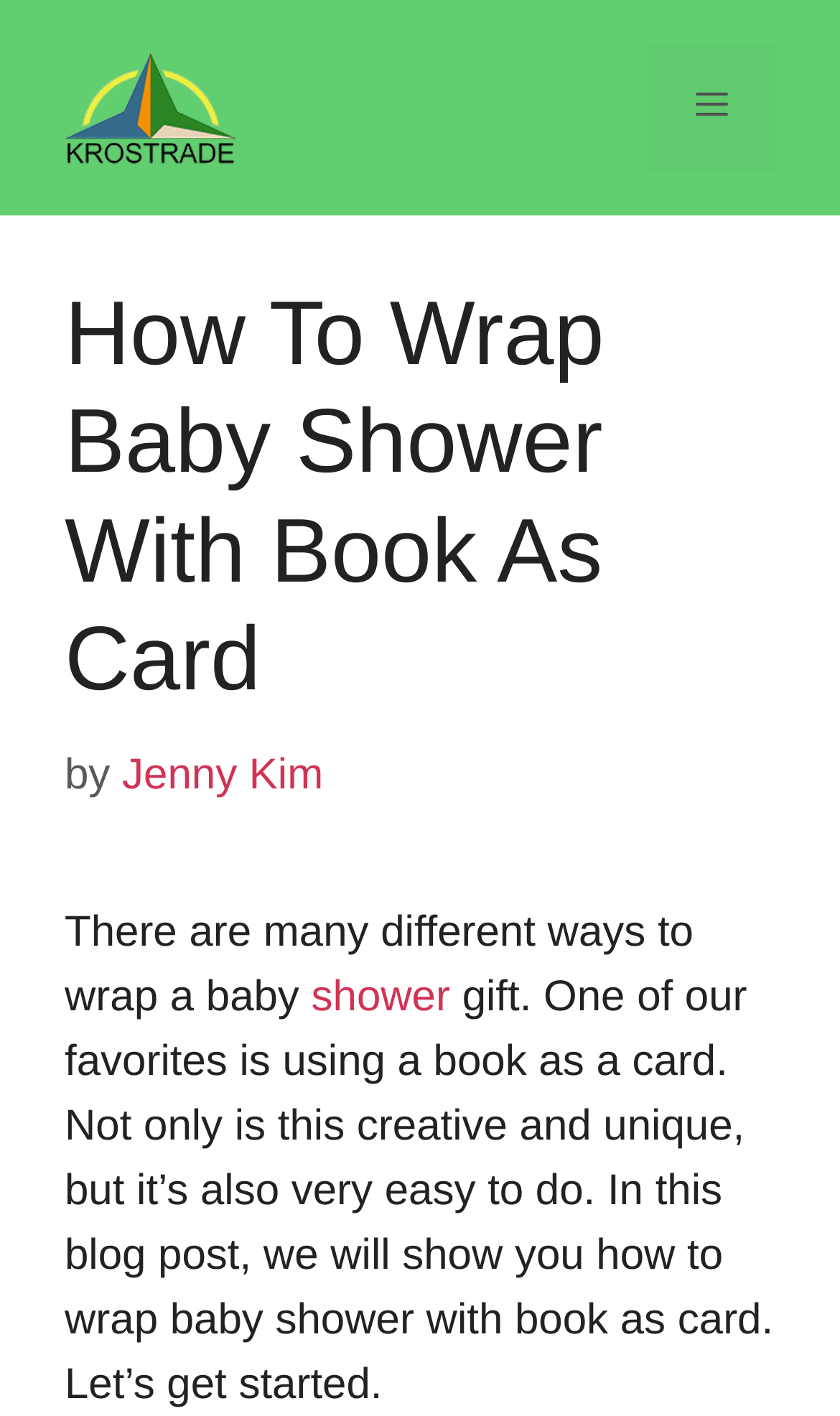What is the benefit of using a book as a card?
Please give a well-detailed answer to the question.

According to the webpage, using a book as a card is not only easy to do but also 'creative and unique'.